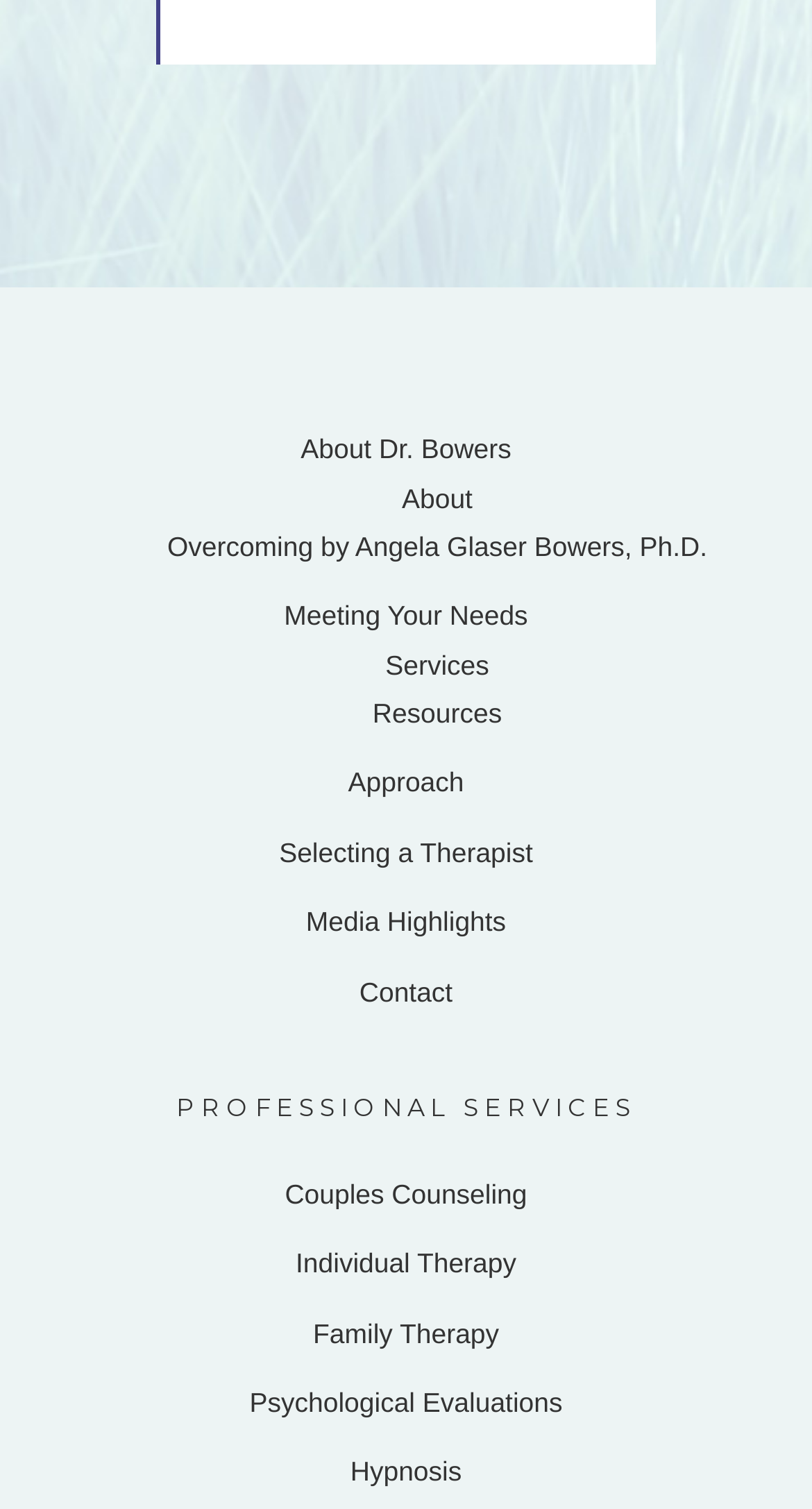What is the topic of the 'Media Highlights' section?
Observe the image and answer the question with a one-word or short phrase response.

Media appearances